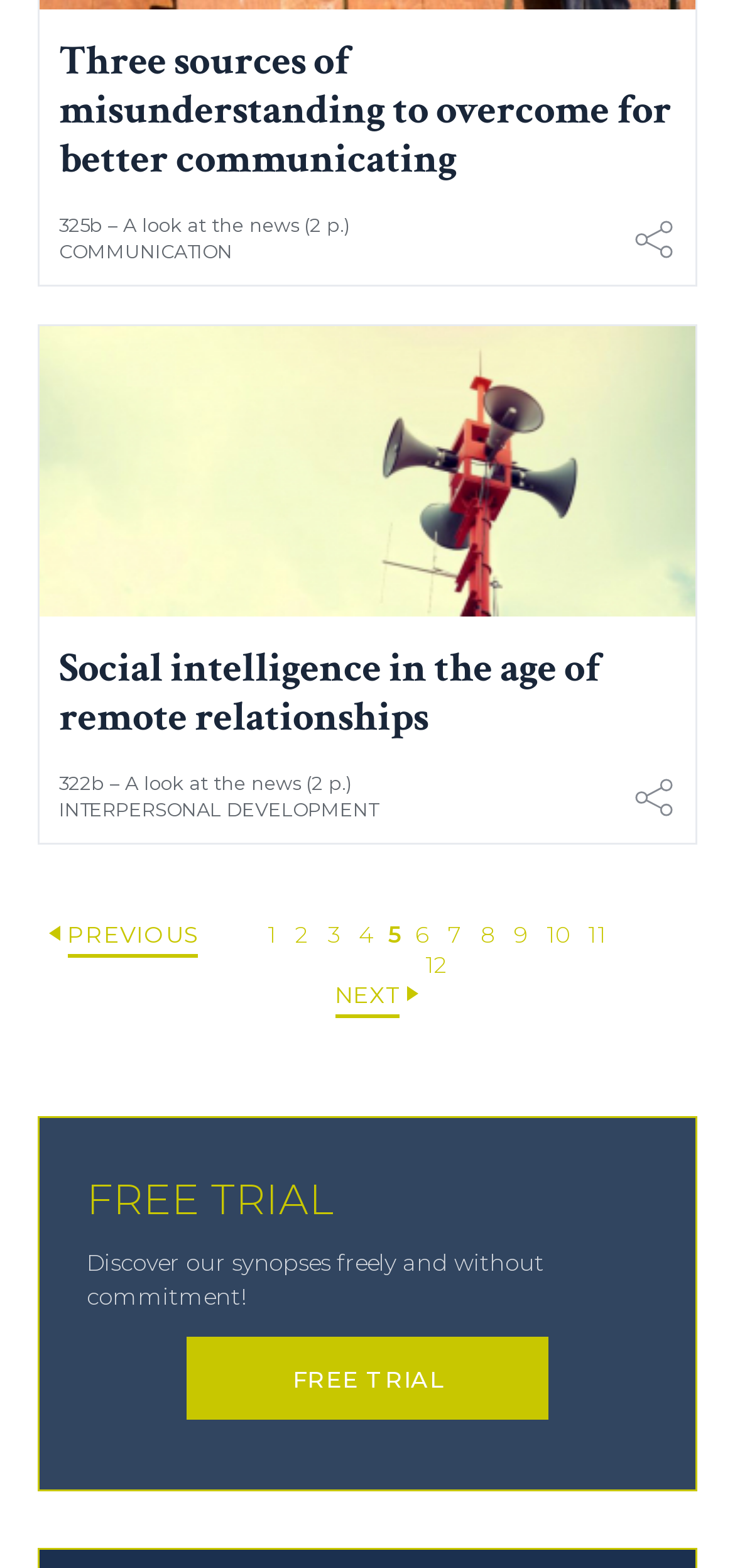Indicate the bounding box coordinates of the clickable region to achieve the following instruction: "Share the current page."

[0.864, 0.136, 0.915, 0.17]